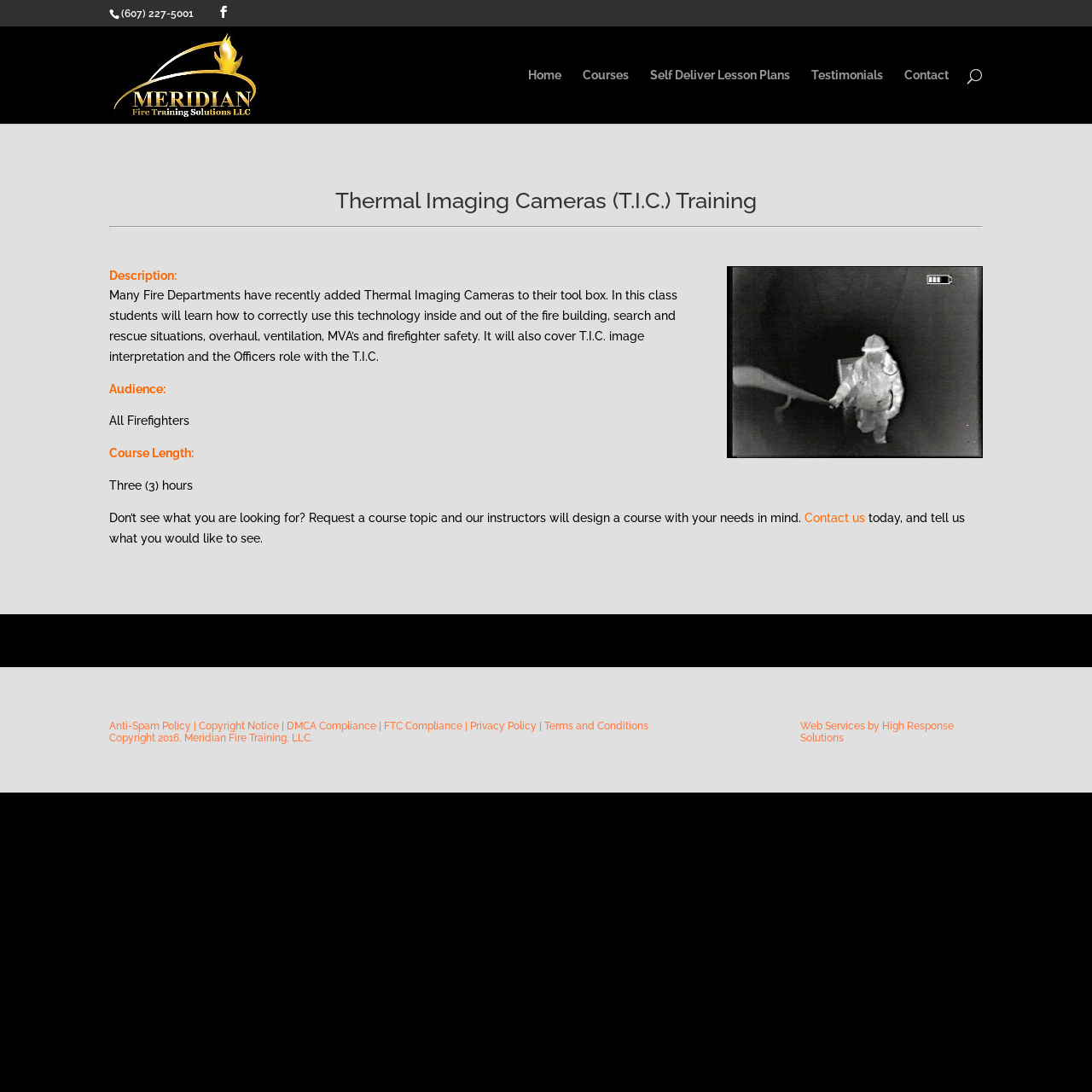How long is the Thermal Imaging Cameras (T.I.C.) training course?
Refer to the screenshot and deliver a thorough answer to the question presented.

The course length can be found in the StaticText element with the text 'Course Length:' and the subsequent StaticText element with the text 'Three (3) hours'.